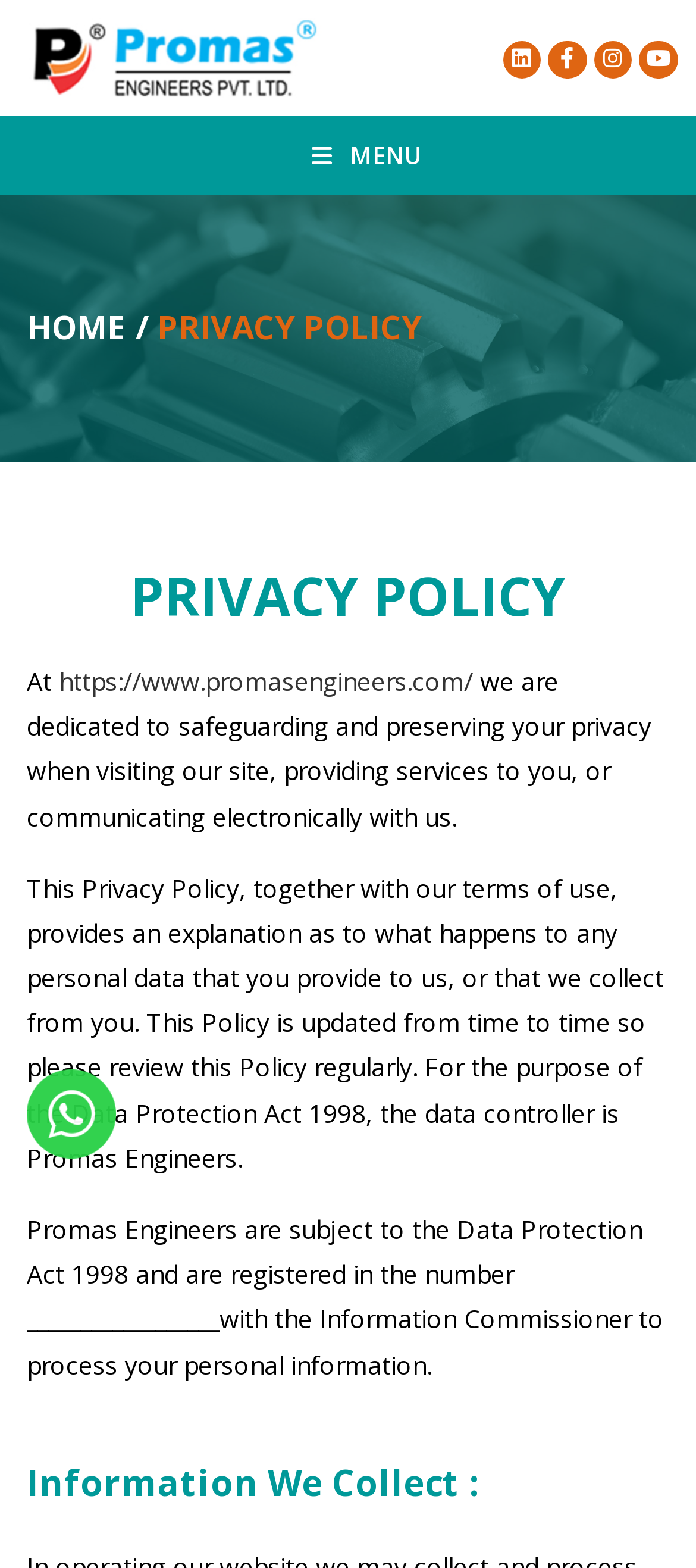Please identify the bounding box coordinates of the area I need to click to accomplish the following instruction: "learn more about Ulysses".

None